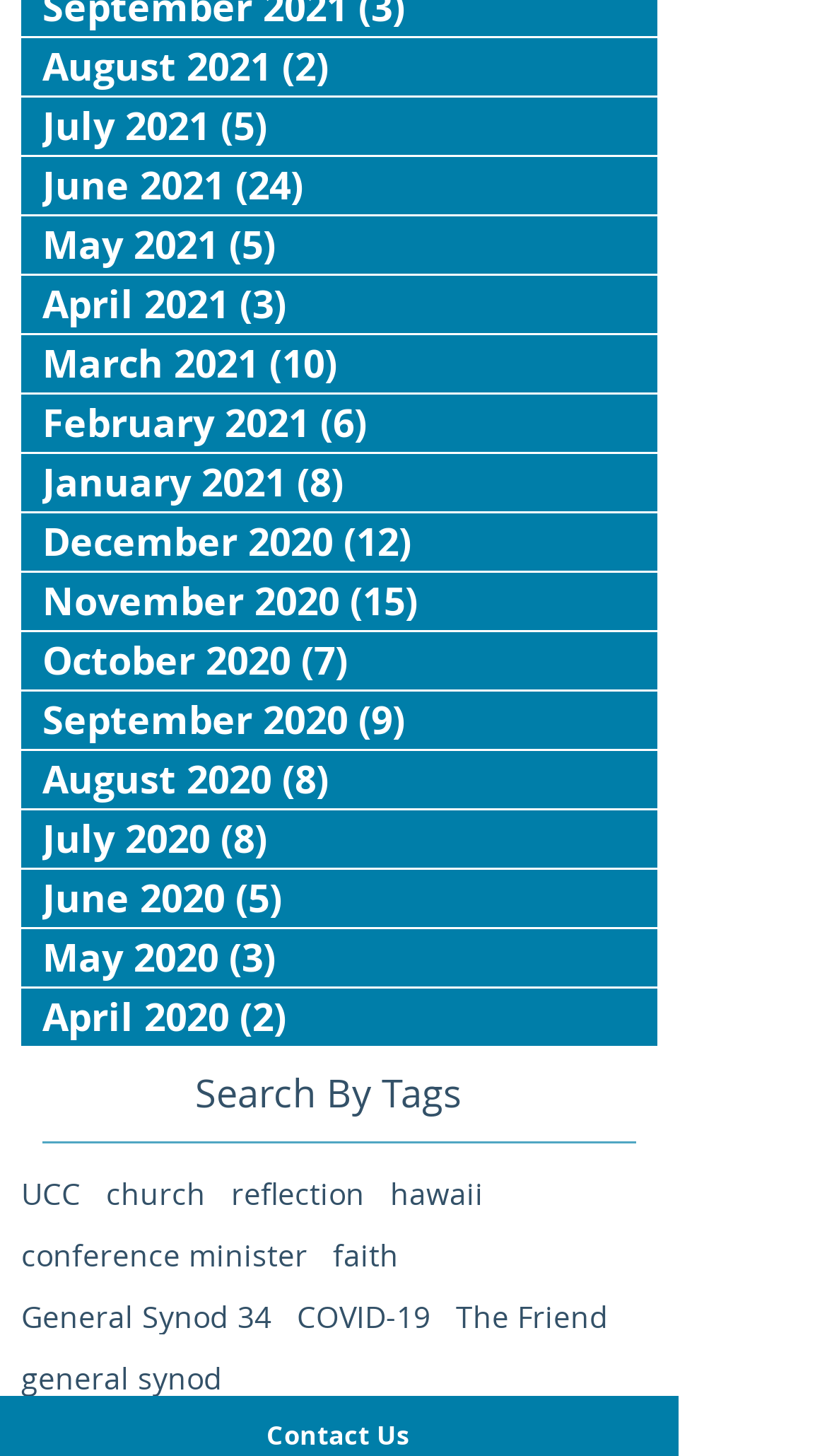Specify the bounding box coordinates for the region that must be clicked to perform the given instruction: "View August 2021 posts".

[0.026, 0.026, 0.795, 0.065]